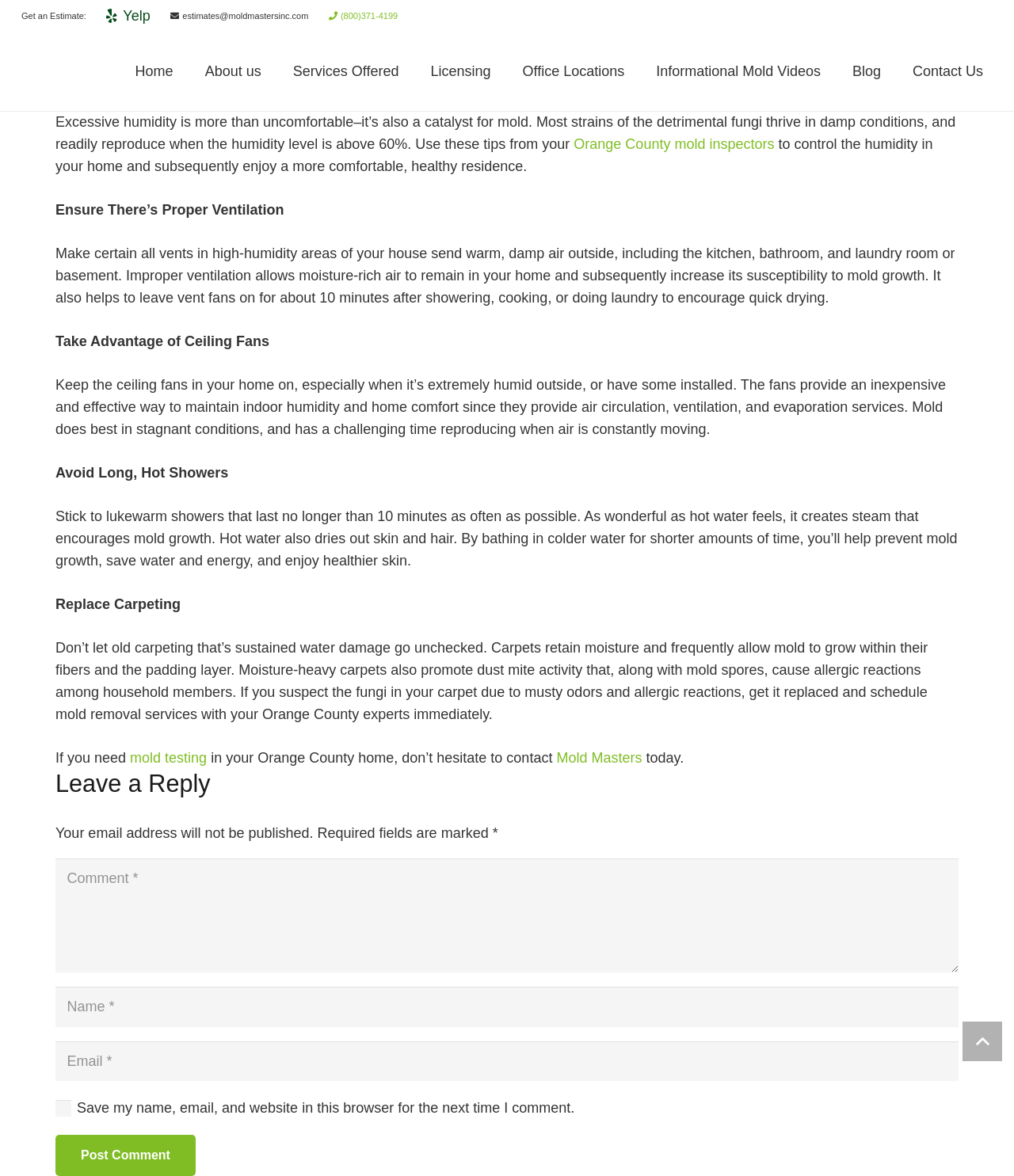Please respond in a single word or phrase: 
What is the purpose of ceiling fans in controlling humidity?

Air circulation, ventilation, and evaporation